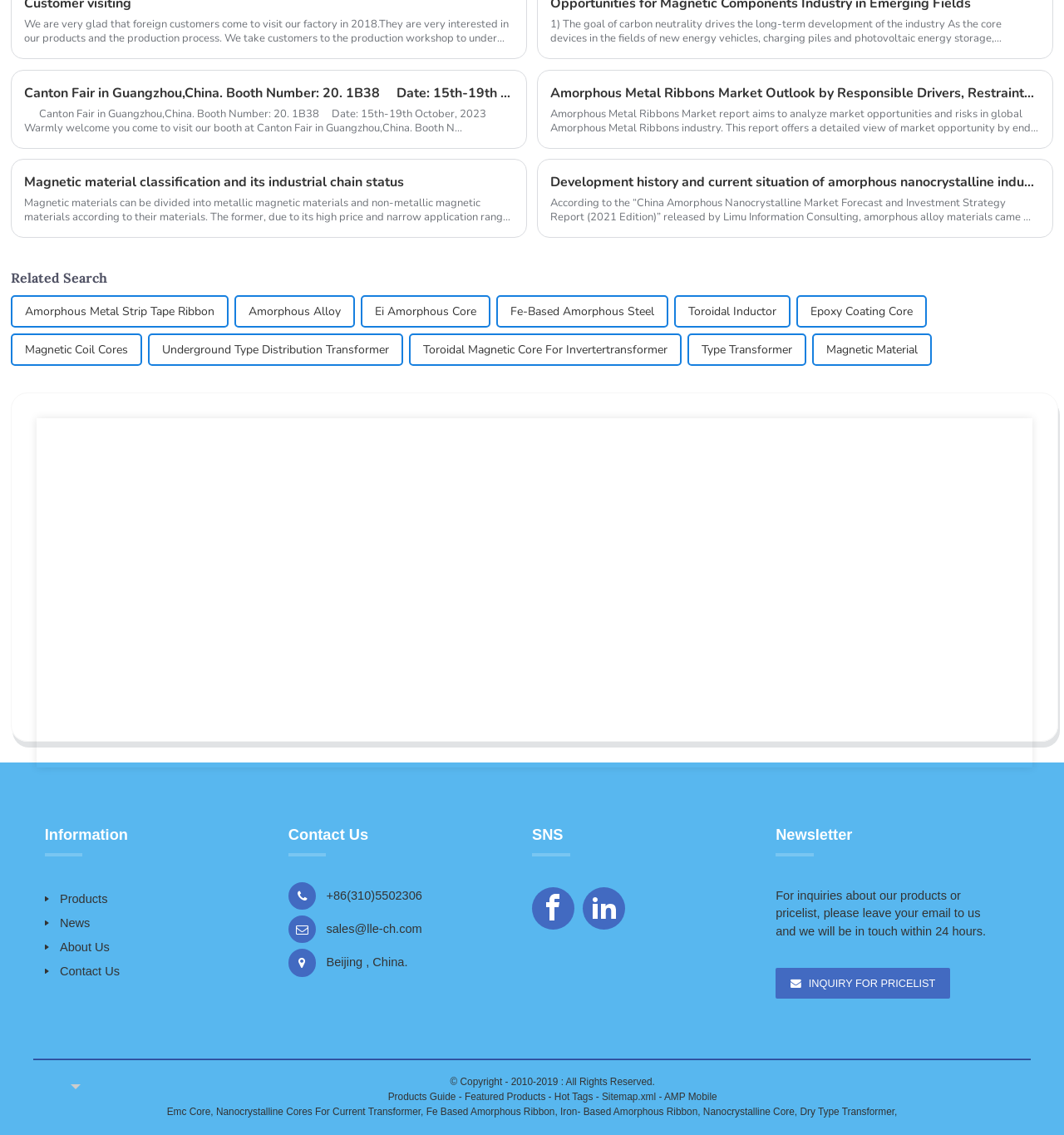Please determine the bounding box coordinates of the element's region to click for the following instruction: "Contact Us through email".

[0.307, 0.812, 0.397, 0.824]